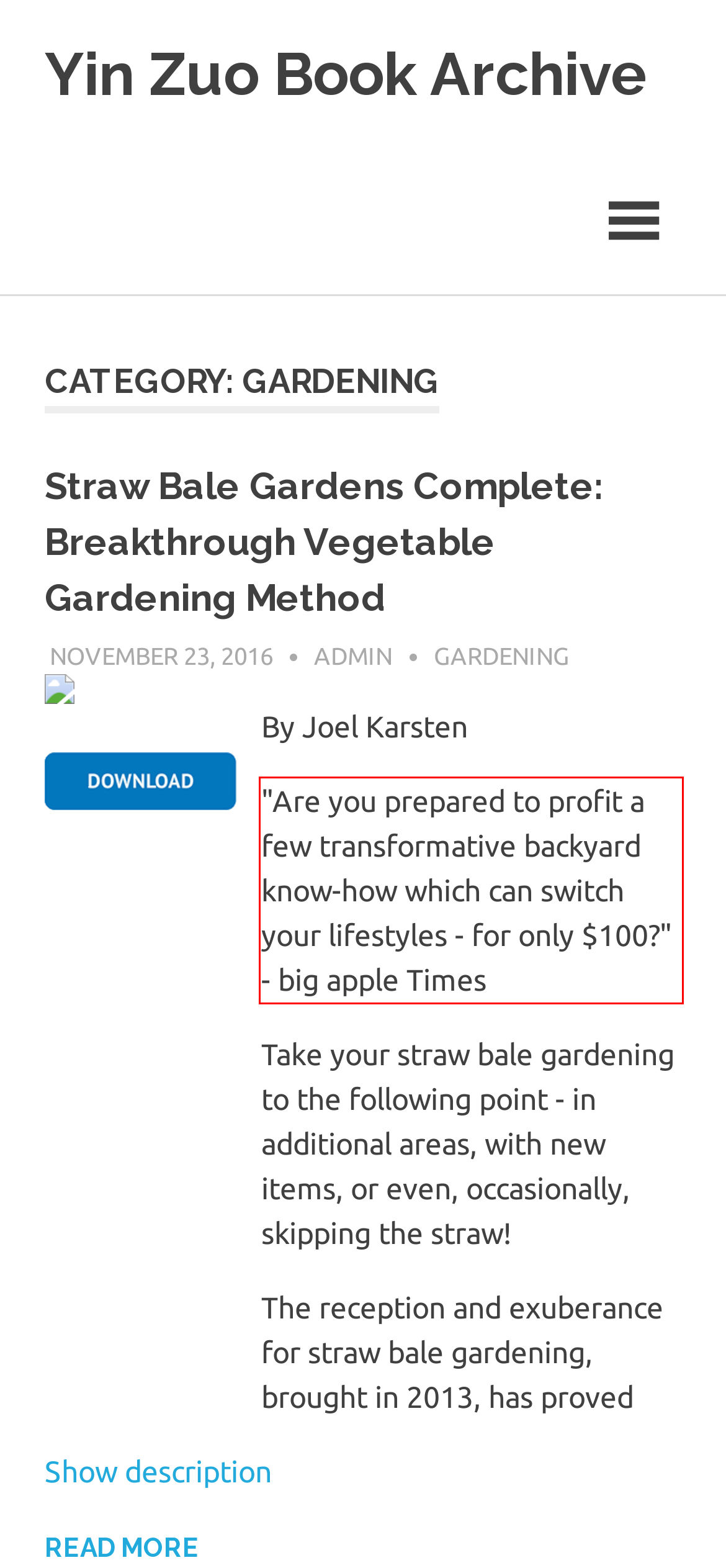You are provided with a screenshot of a webpage featuring a red rectangle bounding box. Extract the text content within this red bounding box using OCR.

"Are you prepared to profit a few transformative backyard know-how which can switch your lifestyles - for only $100?" - big apple Times